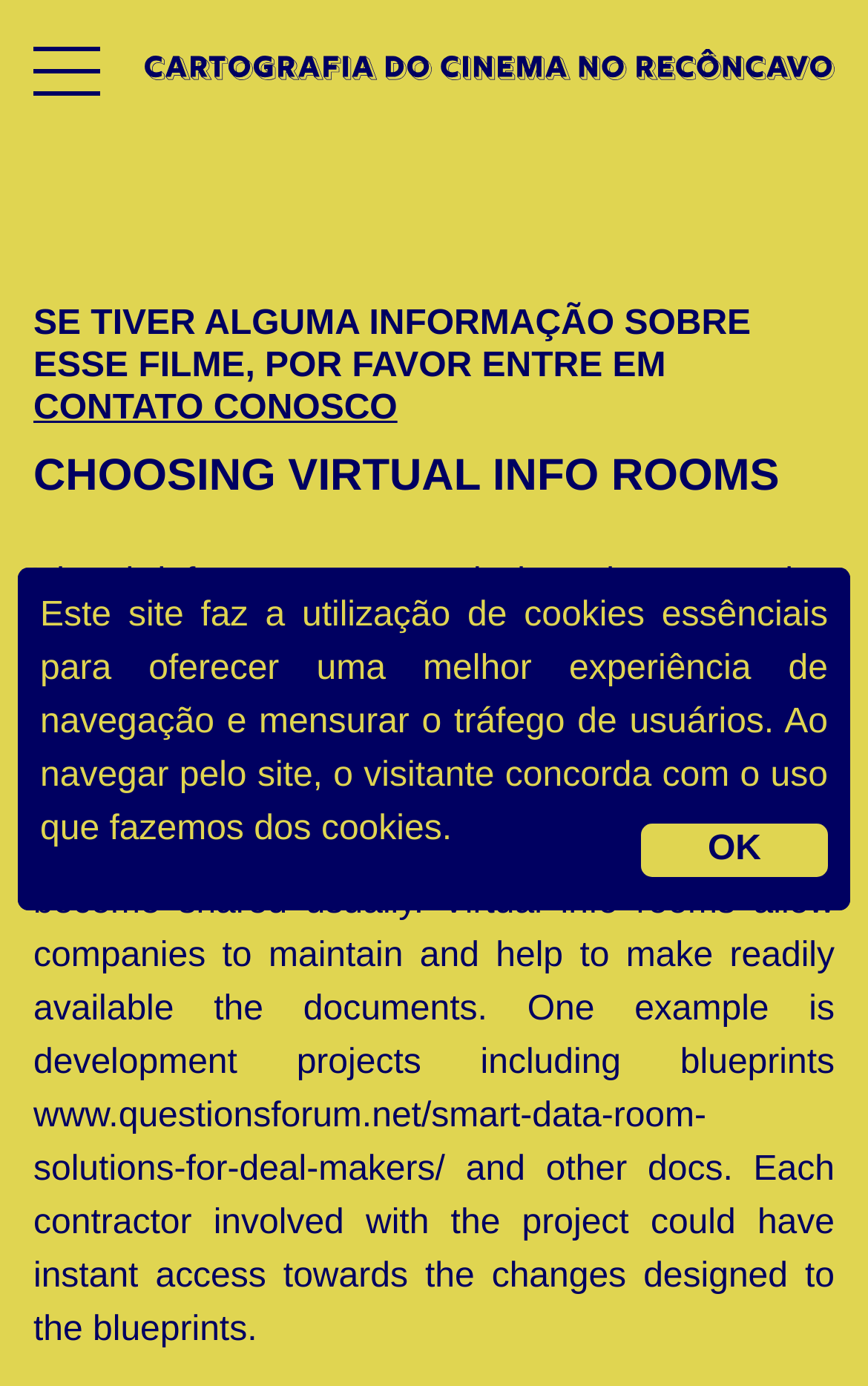Explain the webpage in detail, including its primary components.

The webpage is about Cartografia do Cinema no Recôncavo, which appears to be a project or website related to cinema and filmmaking. At the top of the page, there is a horizontal navigation menu with 9 links, including PÁGINA INICIAL, APRESENTAÇÃO, ARNOL CONCEIÇÃO, FILMES, FONTES DE PESQUISA, LIGAÇÕES EXTERNAS, FICHA TÉCNICA, and CONTATO +. 

Below the navigation menu, there is a heading that reads "SE TIVER ALGUMA INFORMAÇÃO SOBRE ESSE FILME, POR FAVOR ENTRE EM CONTATO CONOSCO" (If you have any information about this film, please contact us). This heading is followed by a link to "CONTATO CONOSCO" (Contact Us). 

Further down the page, there is another heading titled "CHOOSING VIRTUAL INFO ROOMS". This section appears to be unrelated to the cinema project and discusses virtual info rooms, which are web-based spaces for securely storing and sharing documents between firms and institutions. The text explains the benefits of virtual info rooms, citing an example of development projects that require sharing blueprints and other documents. 

There is also a link to an external website, www.questionsforum.net/smart-data-room-solutions-for-deal-makers/, which likely provides more information on virtual info rooms. The text continues to explain the advantages of virtual info rooms, stating that each contractor involved in a project can have instant access to changes made to the blueprints. 

At the bottom right of the page, there is a generic element with a "Close" button and an "OK" button.